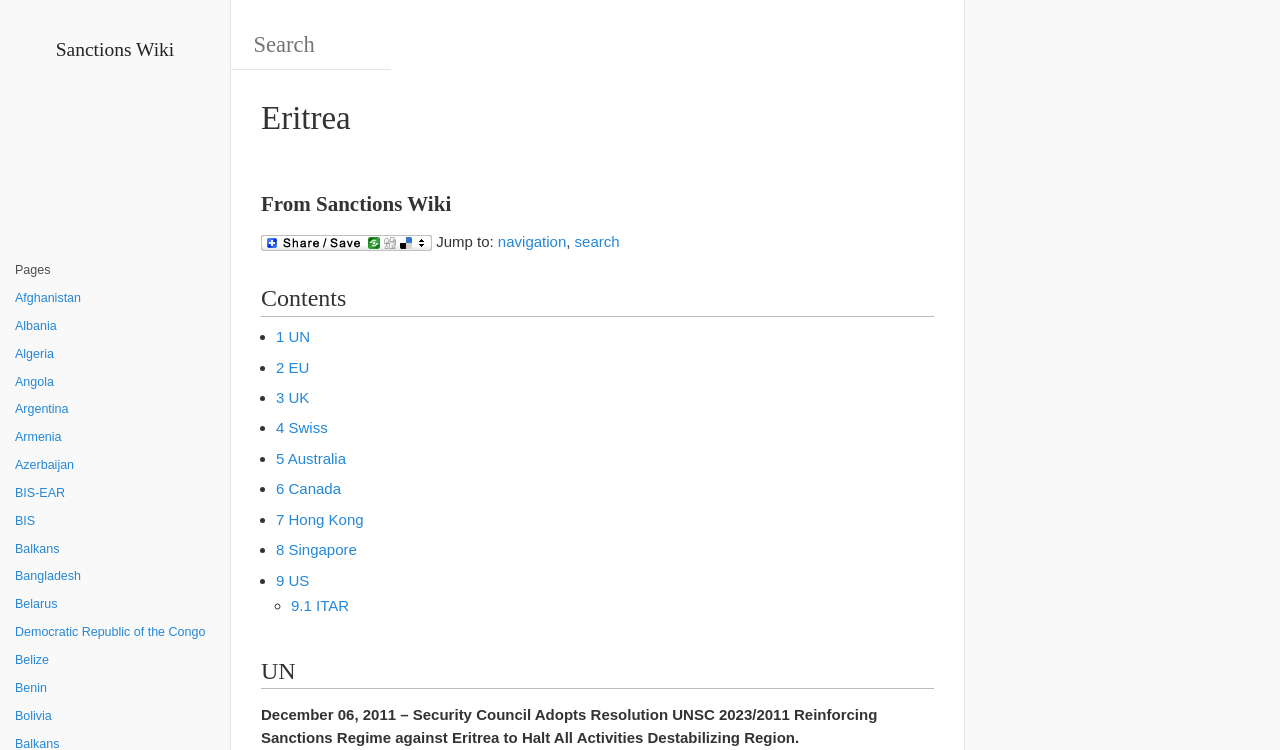Provide a one-word or short-phrase answer to the question:
What is the category of the webpage?

Sanctions